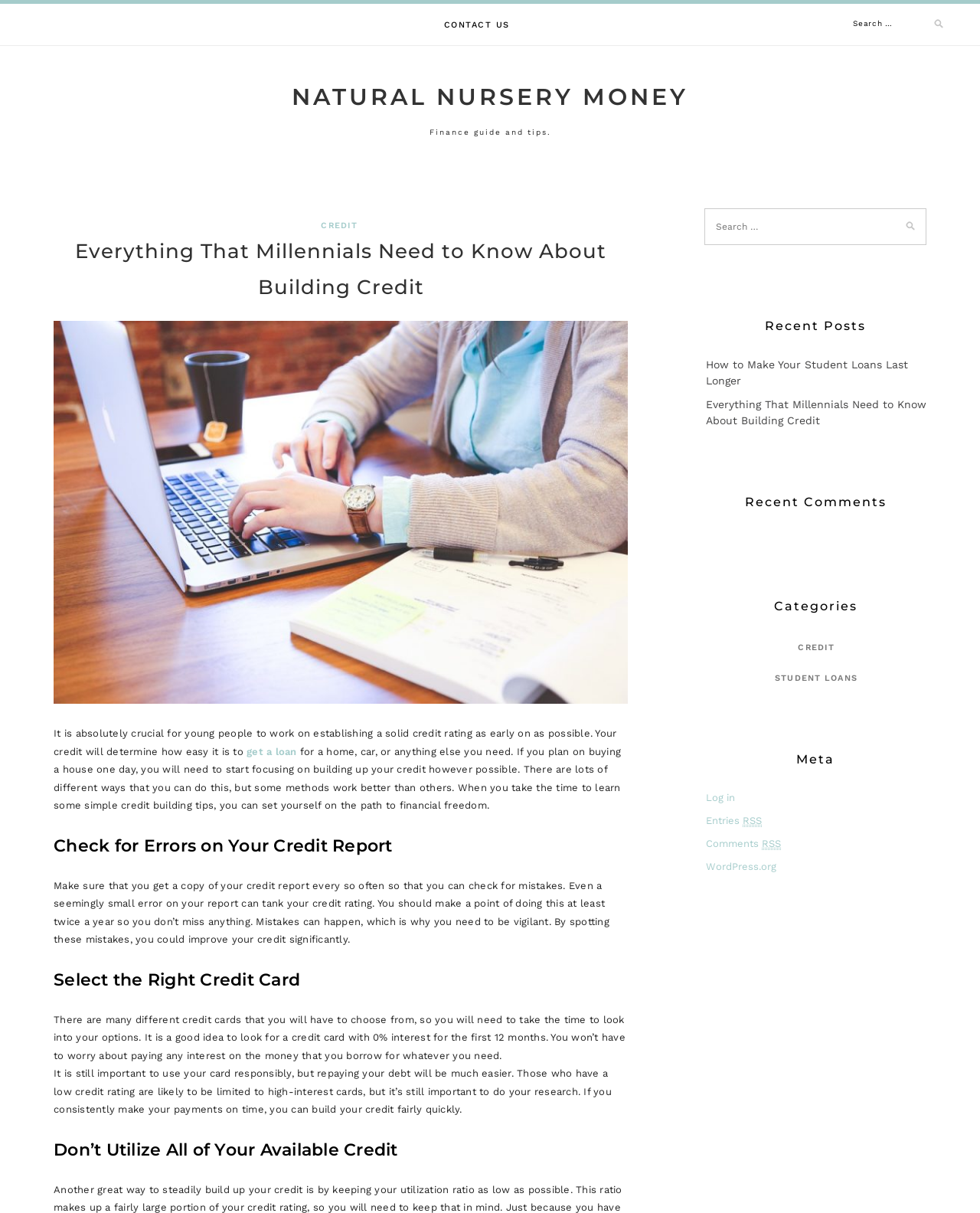Identify the bounding box coordinates for the element that needs to be clicked to fulfill this instruction: "Read about building credit". Provide the coordinates in the format of four float numbers between 0 and 1: [left, top, right, bottom].

[0.055, 0.193, 0.641, 0.252]